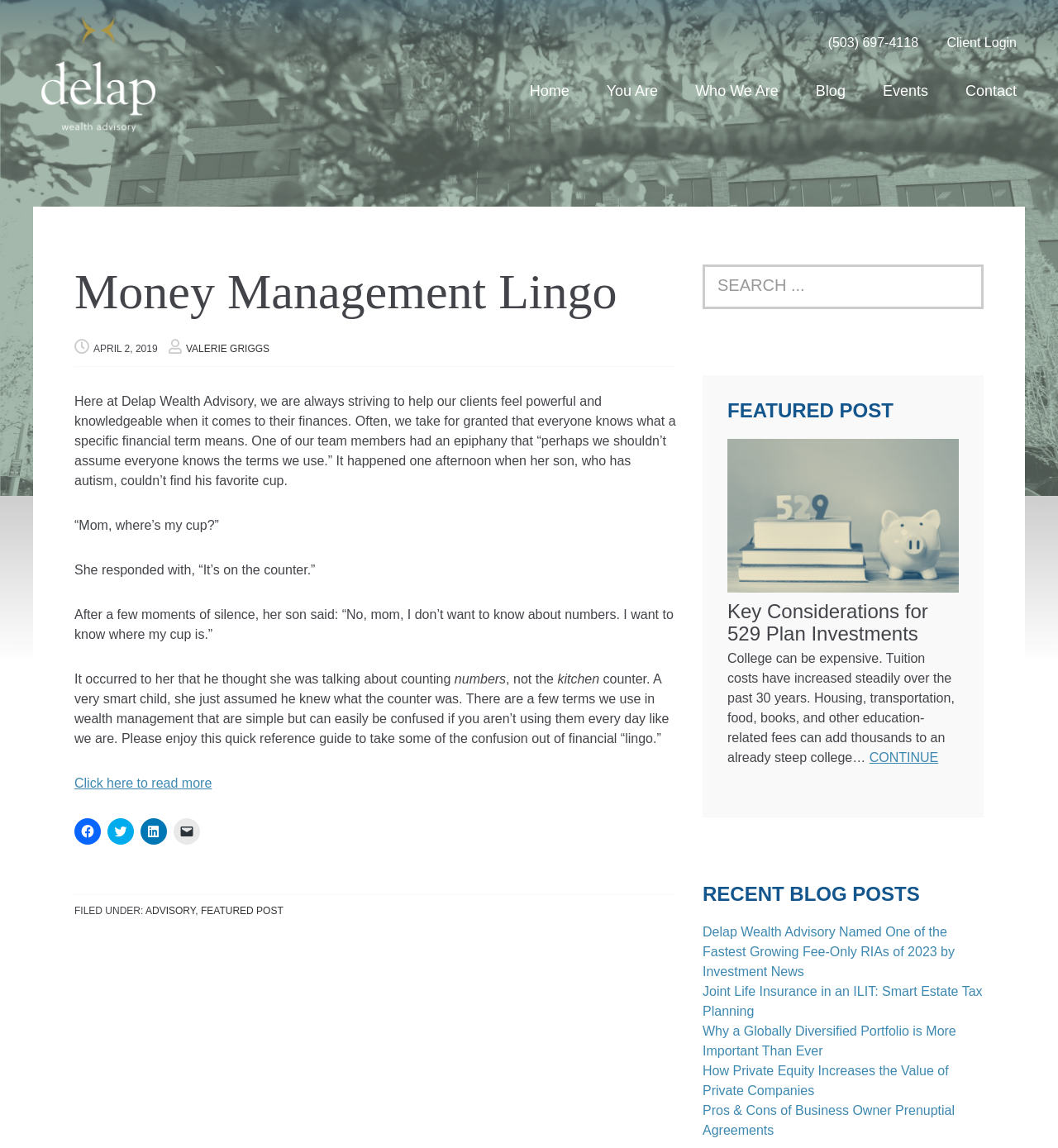Specify the bounding box coordinates of the area that needs to be clicked to achieve the following instruction: "Click HOME".

None